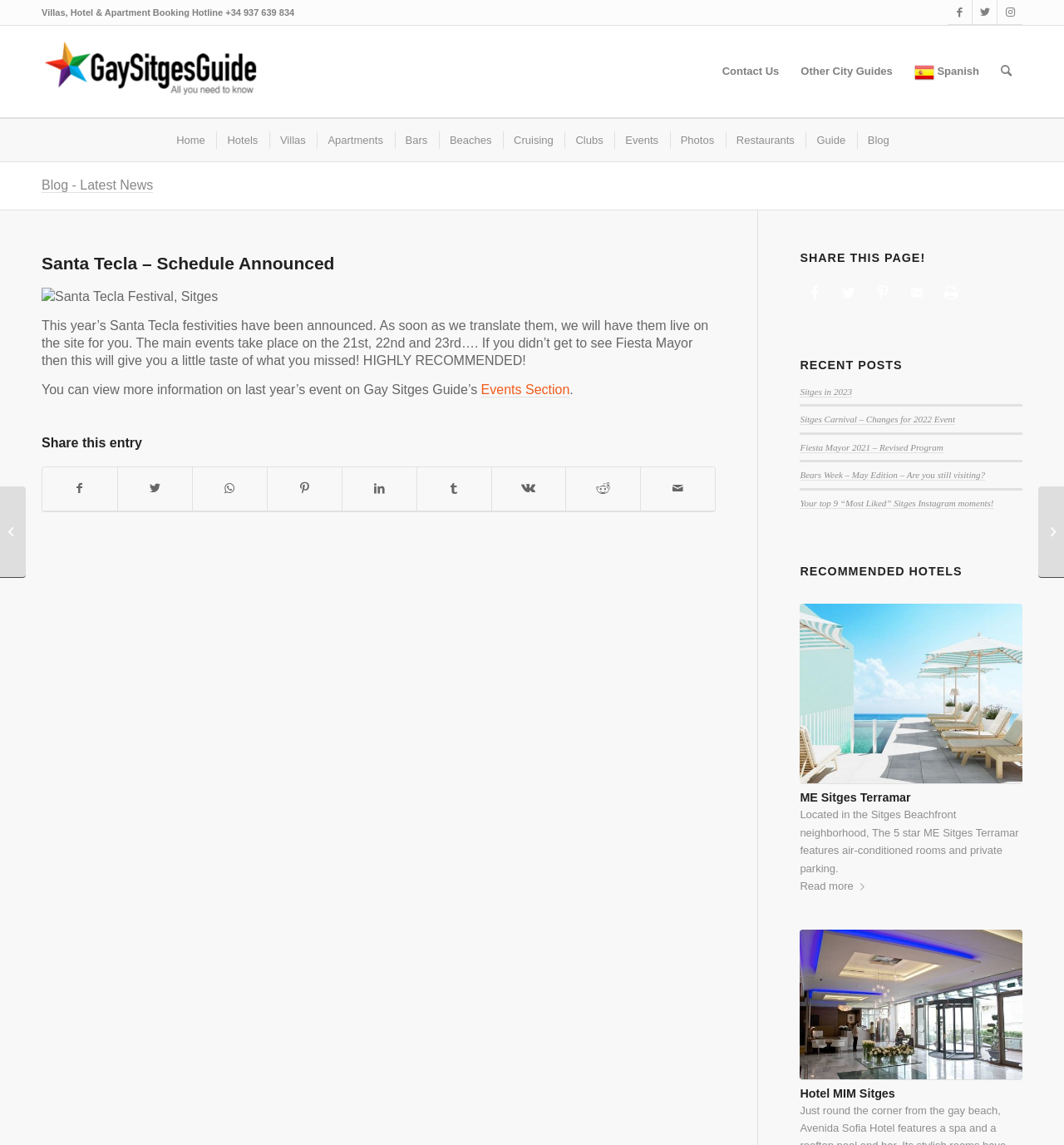What is the name of the guide being referred to?
Look at the image and answer the question using a single word or phrase.

Gay Sitges Guide